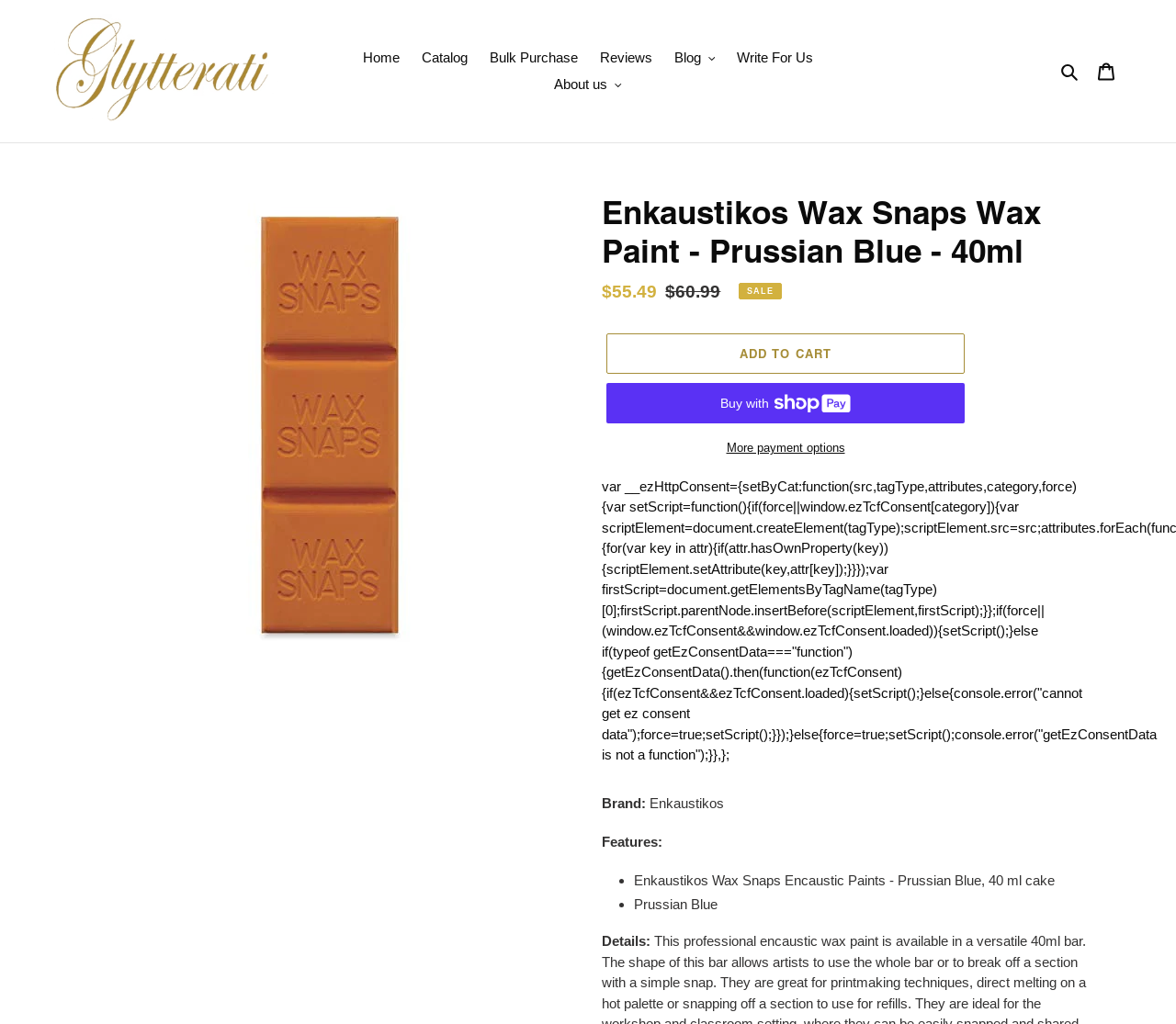Using the given description, provide the bounding box coordinates formatted as (top-left x, top-left y, bottom-right x, bottom-right y), with all values being floating point numbers between 0 and 1. Description: Reviews

[0.502, 0.044, 0.562, 0.07]